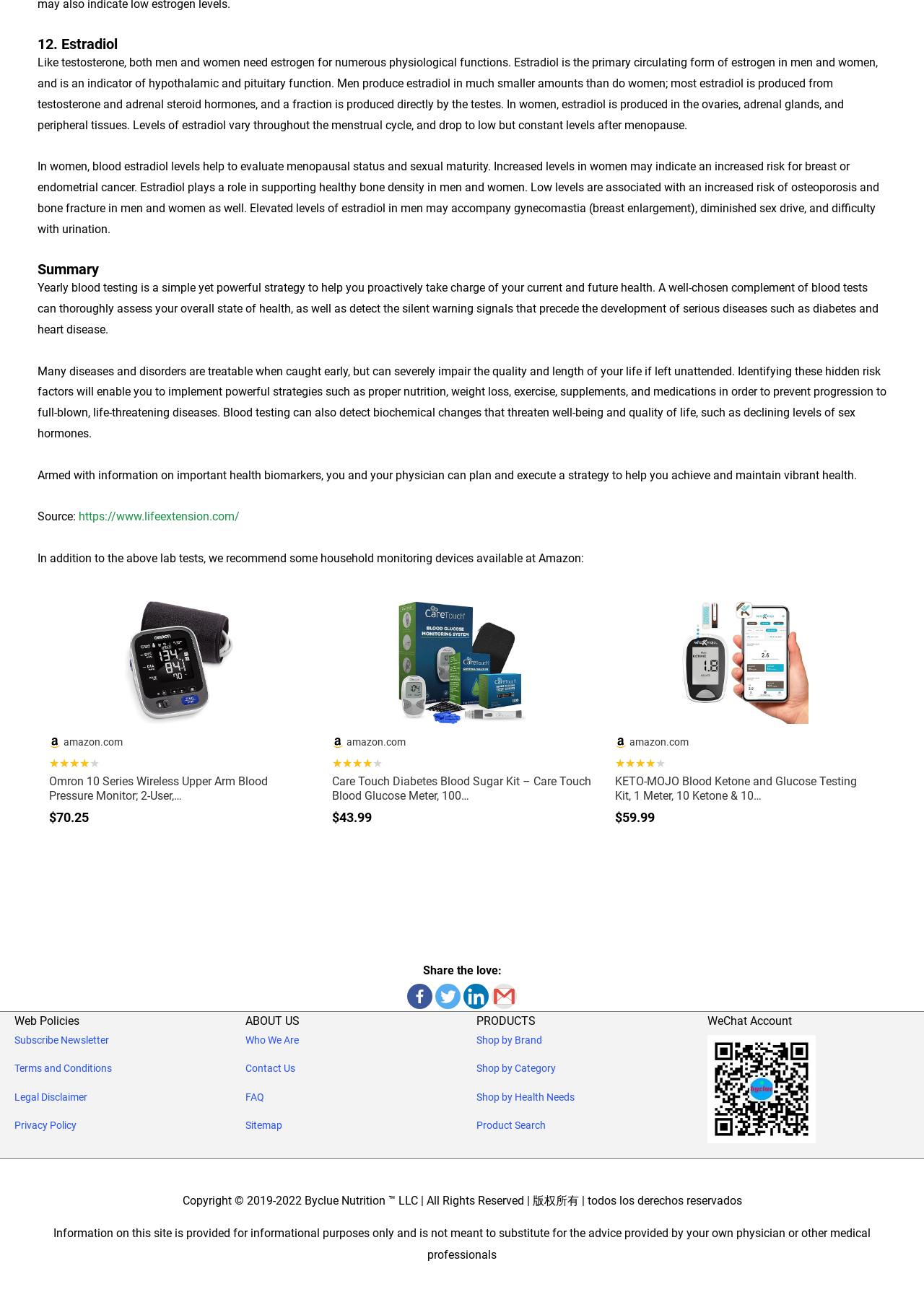What is estradiol?
Please respond to the question with a detailed and thorough explanation.

According to the webpage, estradiol is the primary circulating form of estrogen in men and women, and is an indicator of hypothalamic and pituitary function. This information is found in the StaticText element with OCR text 'Like testosterone, both men and women need estrogen for numerous physiological functions. Estradiol is the primary circulating form of estrogen in men and women, and is an indicator of hypothalamic and pituitary function...'.